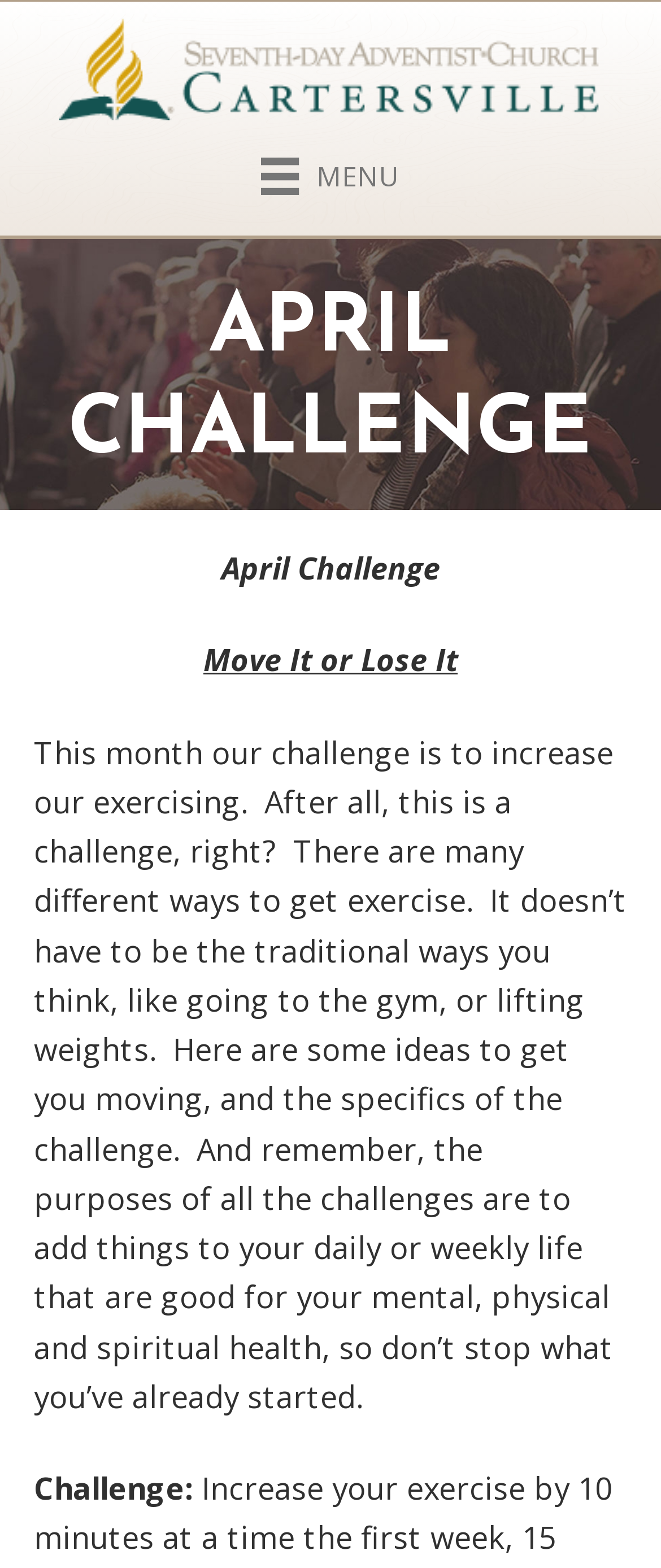Please give a short response to the question using one word or a phrase:
What is the position of the menu button?

Top-right